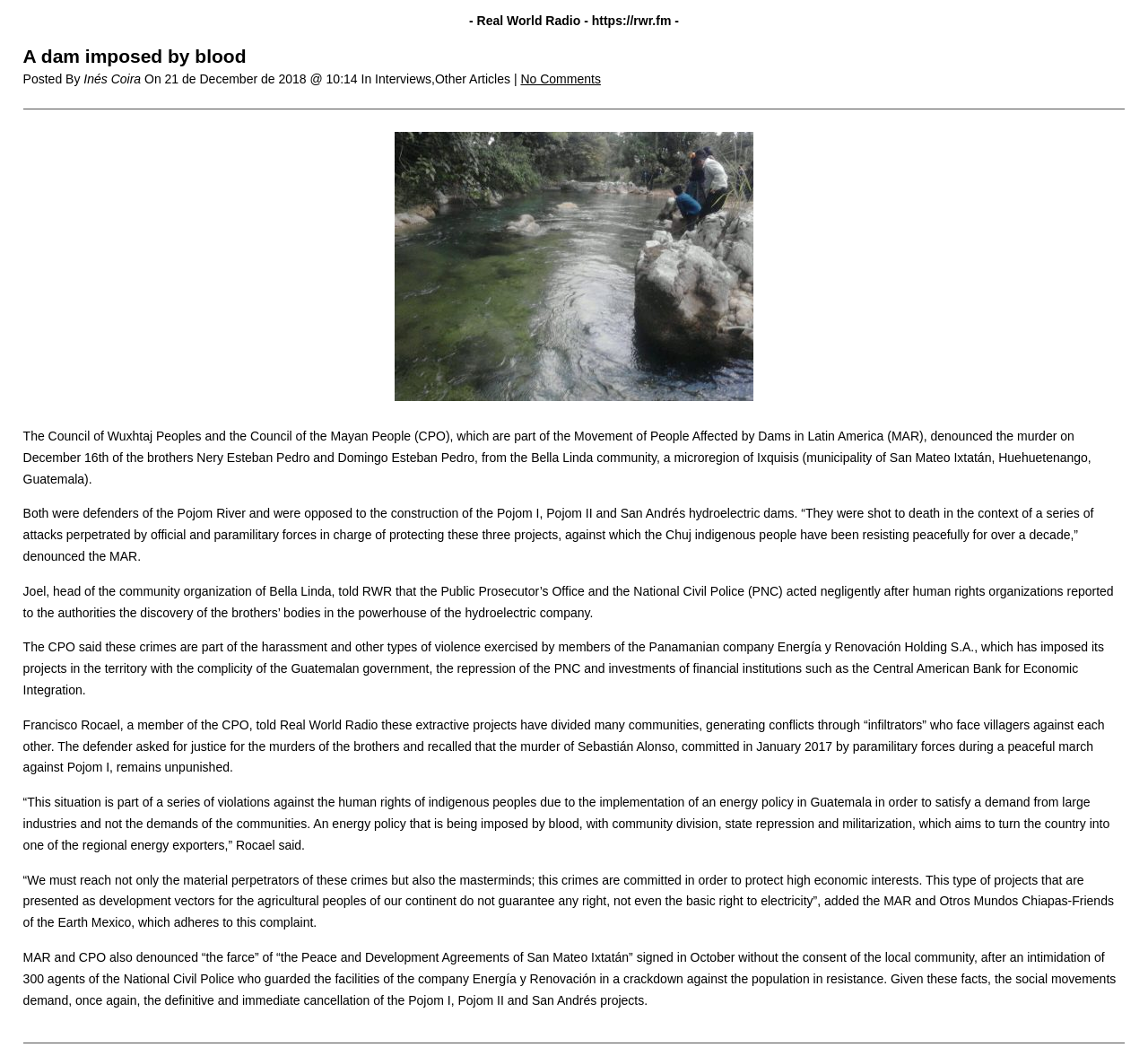Create a detailed summary of the webpage's content and design.

The webpage is about an article titled "A dam imposed by blood" on Real World Radio. At the top, there is a header section with the website's title "Real World Radio" and a URL "https://rwr.fm". Below the header, there is a title section with the article's title "A dam imposed by blood" and information about the author "Inés Coira" and the date "21 de December de 2018 @ 10:14". 

The main content of the article is divided into six paragraphs. The first paragraph describes the murder of two brothers, Nery Esteban Pedro and Domingo Esteban Pedro, who were defenders of the Pojom River and opposed to the construction of hydroelectric dams. The second paragraph explains the context of the murder, which is part of a series of attacks by official and paramilitary forces against the Chuj indigenous people who have been resisting peacefully for over a decade.

The third paragraph quotes Joel, head of the community organization of Bella Linda, who criticizes the Public Prosecutor’s Office and the National Civil Police (PNC) for acting negligently after human rights organizations reported the discovery of the brothers’ bodies. The fourth paragraph describes the harassment and violence exercised by members of the Panamanian company Energía y Renovación Holding S.A. and the complicity of the Guatemalan government.

The fifth paragraph quotes Francisco Rocael, a member of the CPO, who talks about the extractive projects that have divided many communities, generating conflicts, and asks for justice for the murders of the brothers. The sixth paragraph quotes Rocael again, who describes the situation as part of a series of violations against the human rights of indigenous peoples due to the implementation of an energy policy in Guatemala.